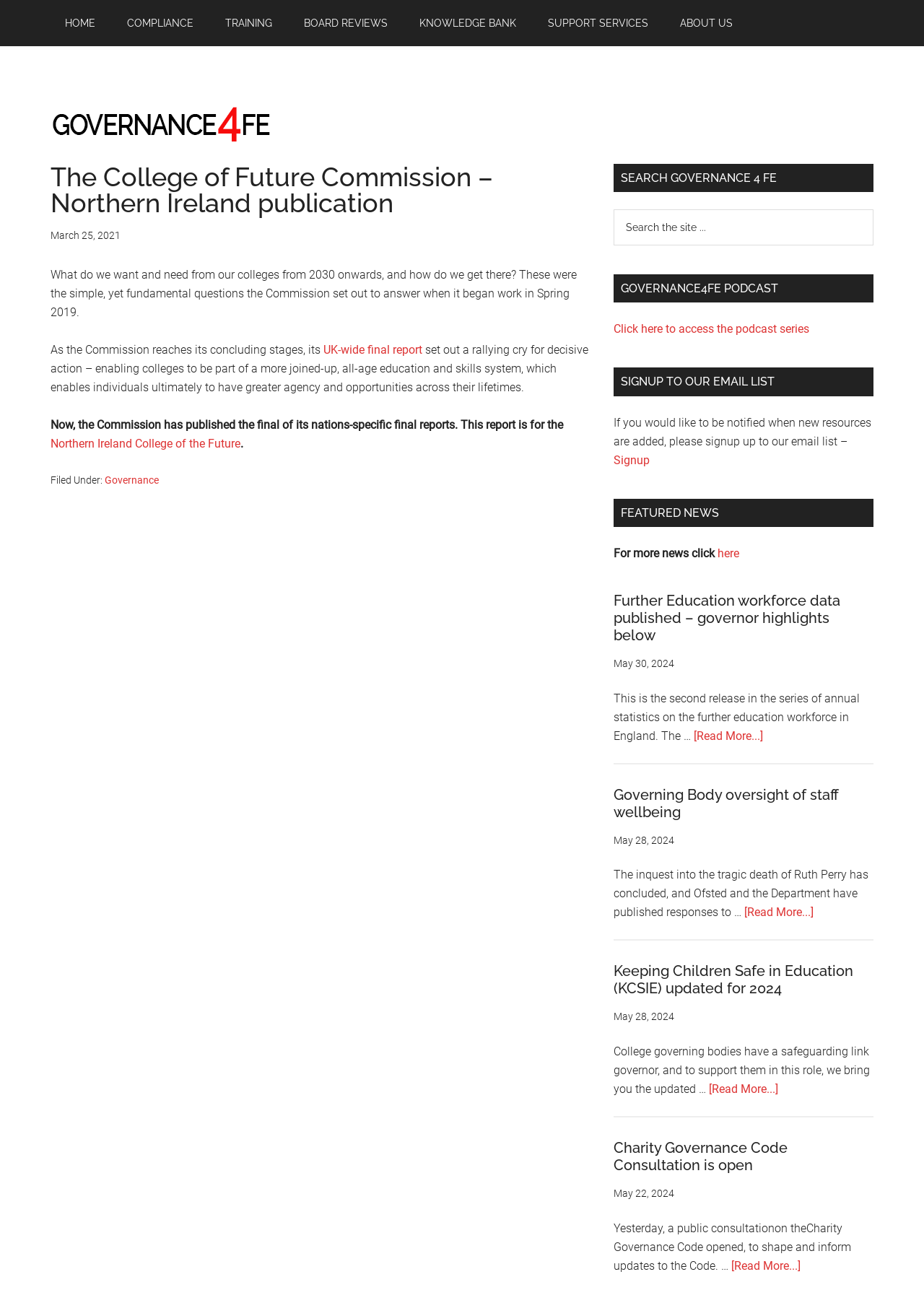Create a full and detailed caption for the entire webpage.

The webpage is about the College of Future Commission, specifically the Northern Ireland publication. At the top, there is a navigation menu with links to different sections, including "HOME", "COMPLIANCE", "TRAINING", and "ABOUT US". Below the navigation menu, there is a logo and a link to the website "governance4fe.co.uk".

The main content of the webpage is an article about the College of Future Commission, which discusses the questions of what colleges should aim to achieve by 2030 and how to get there. The article is divided into several paragraphs, with headings and links to related resources.

To the right of the main content, there is a primary sidebar with several sections, including a search bar, a podcast section, a section to sign up for an email list, and a section featuring news articles. The news articles are listed with headings, dates, and brief summaries, along with links to read more.

At the bottom of the webpage, there is a footer section with links to different categories, including "Governance" and "Northern Ireland College of the Future".